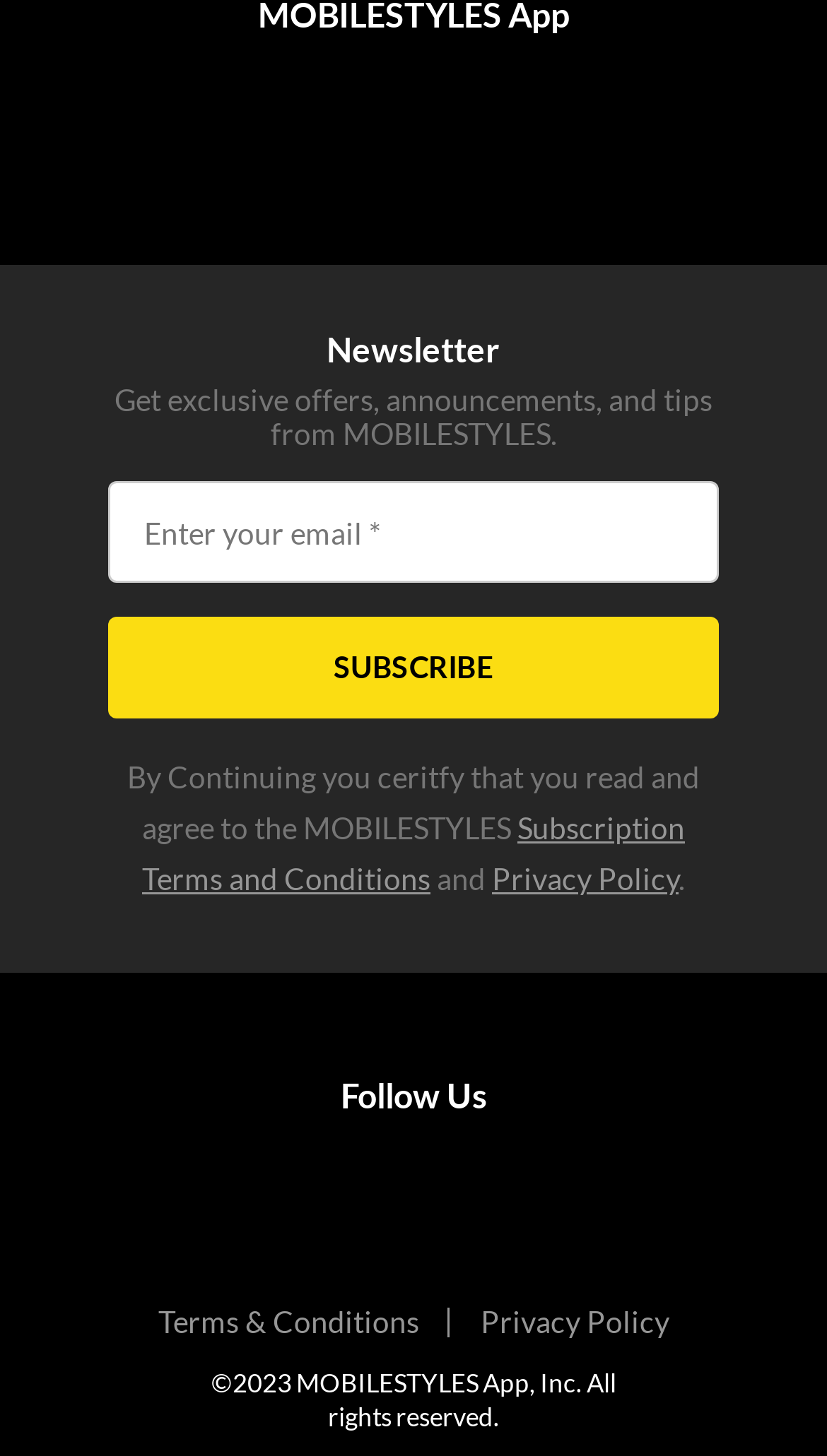Analyze the image and give a detailed response to the question:
How many social media platforms are linked on the webpage?

I counted the links to social media platforms, which are Instagram, Twitter, Facebook, Youtube, and Linkedin, and found that there are 5 in total.